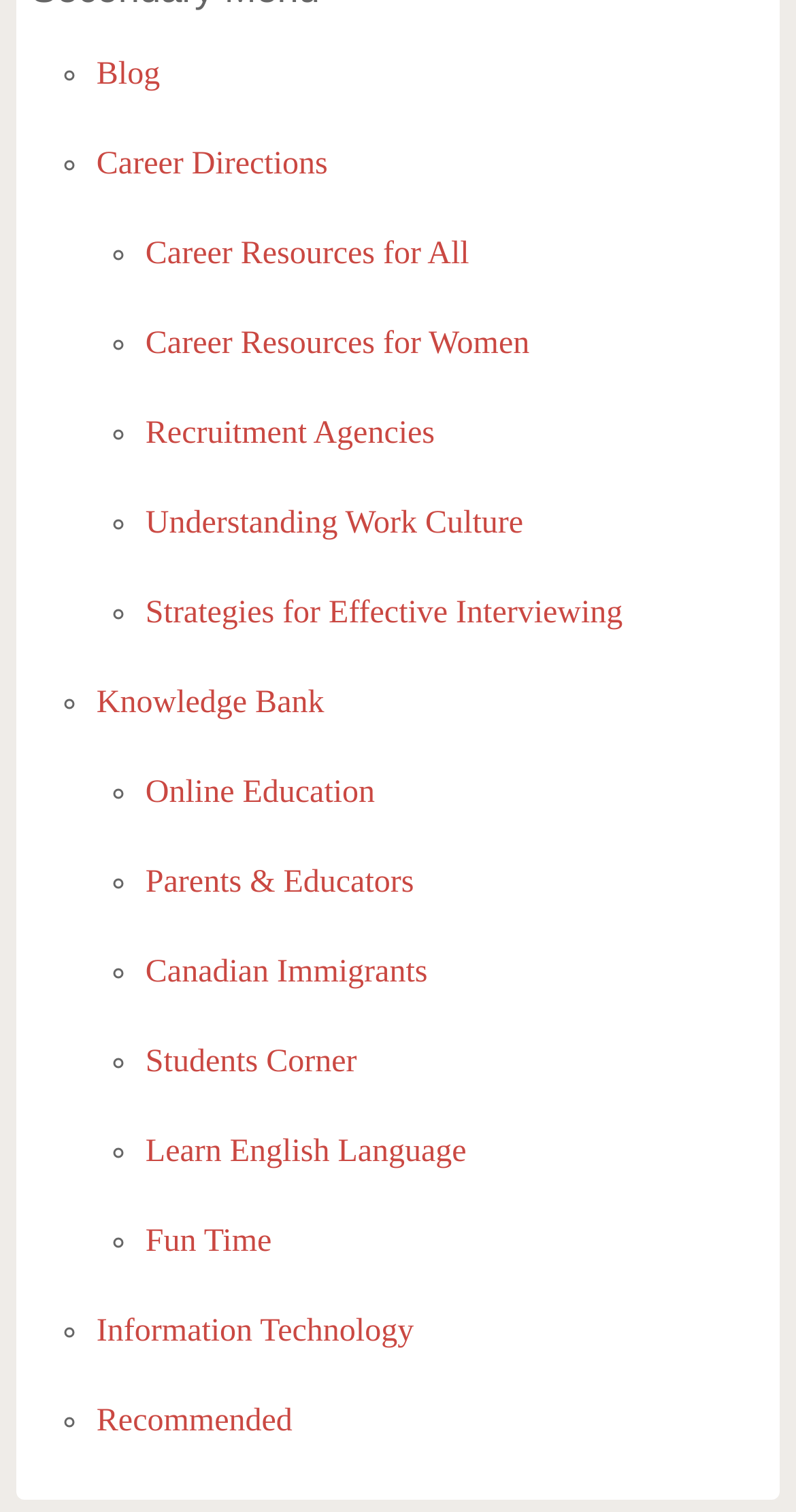Find the bounding box coordinates of the element to click in order to complete the given instruction: "learn about career resources for women."

[0.183, 0.198, 0.961, 0.258]